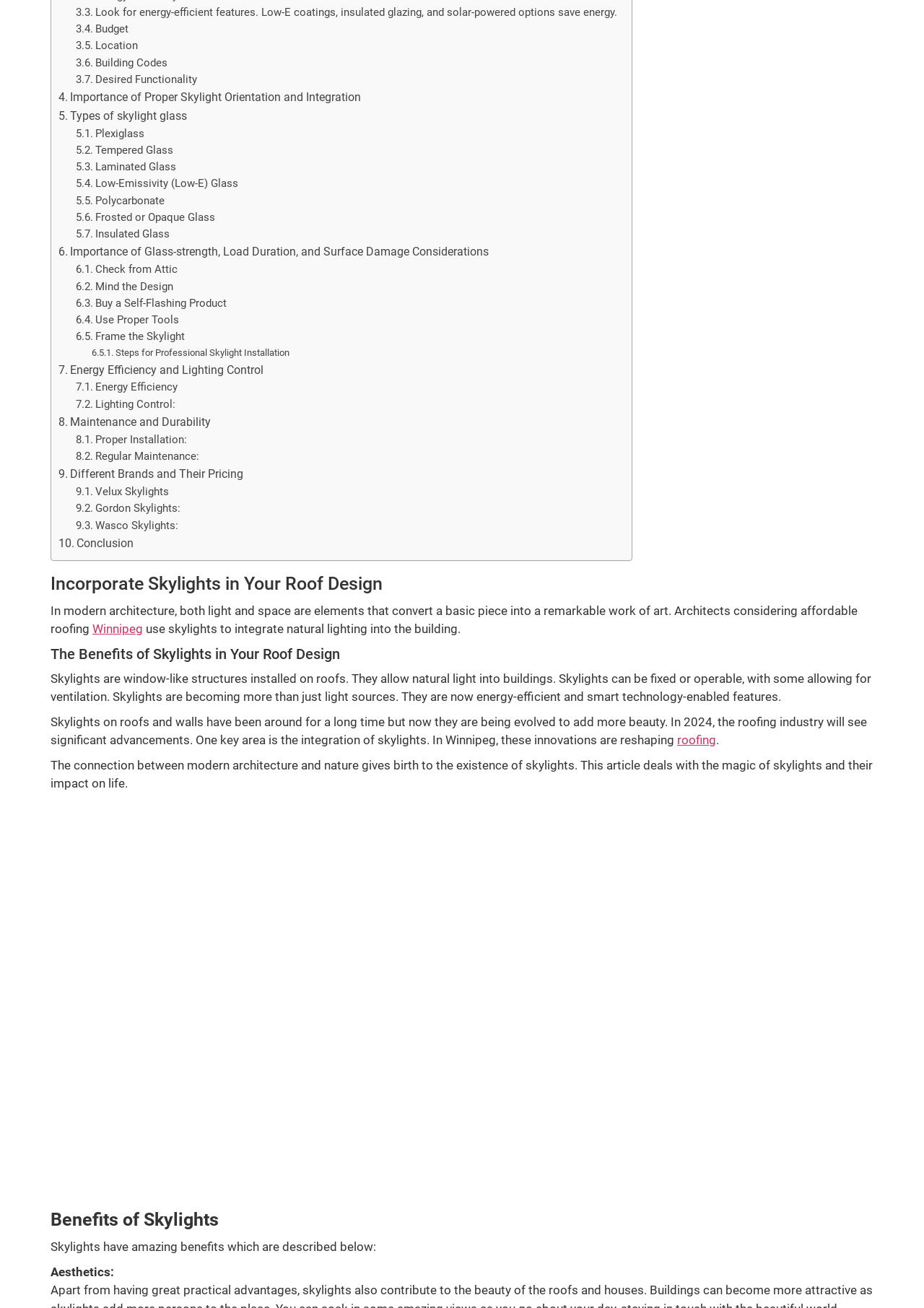Find the bounding box coordinates for the HTML element specified by: "Different Brands and Their Pricing".

[0.063, 0.356, 0.263, 0.37]